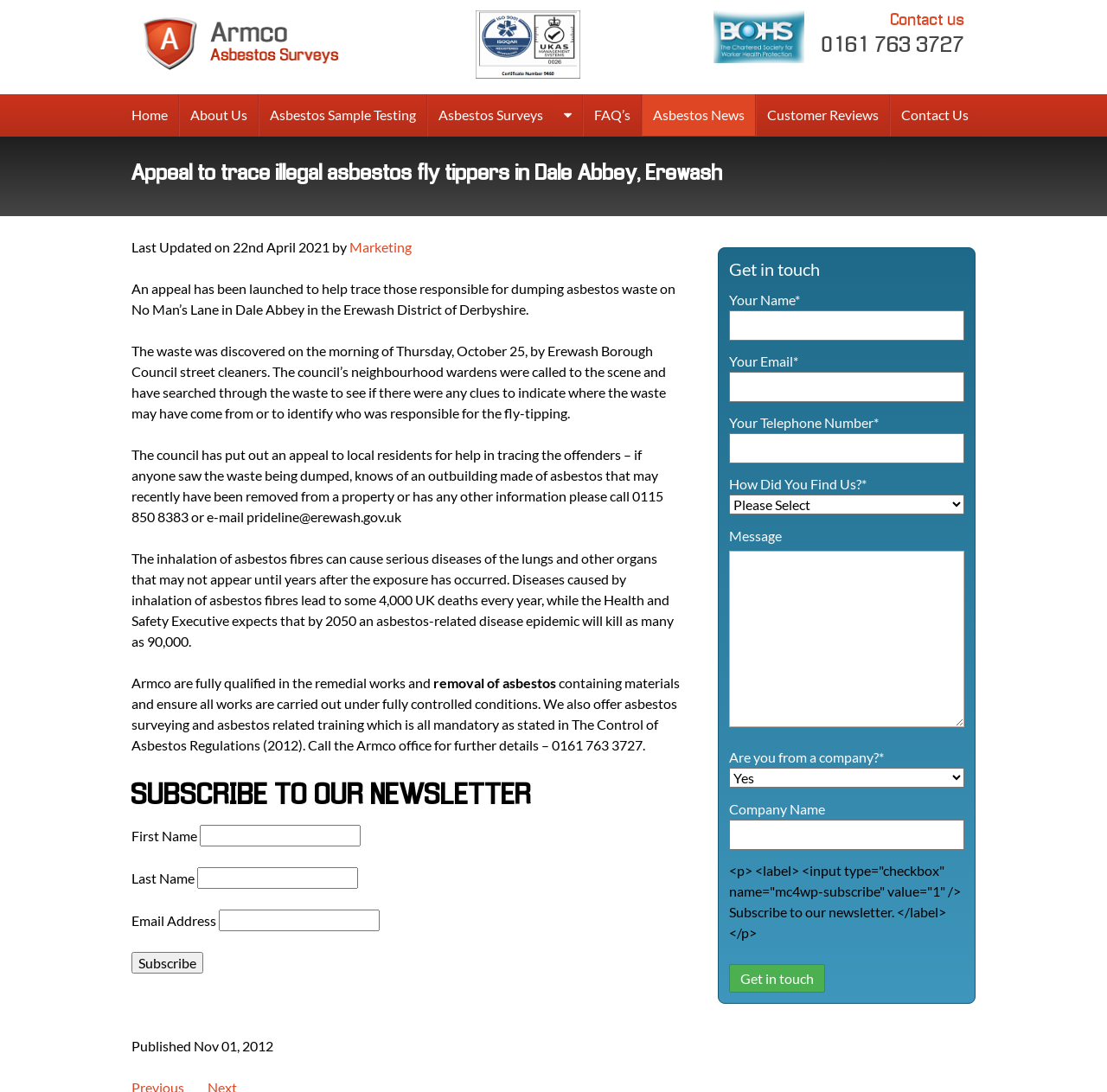Identify the bounding box coordinates of the area that should be clicked in order to complete the given instruction: "Contact us by clicking the 'Contact us 0161 763 3727' link". The bounding box coordinates should be four float numbers between 0 and 1, i.e., [left, top, right, bottom].

[0.742, 0.01, 0.872, 0.05]